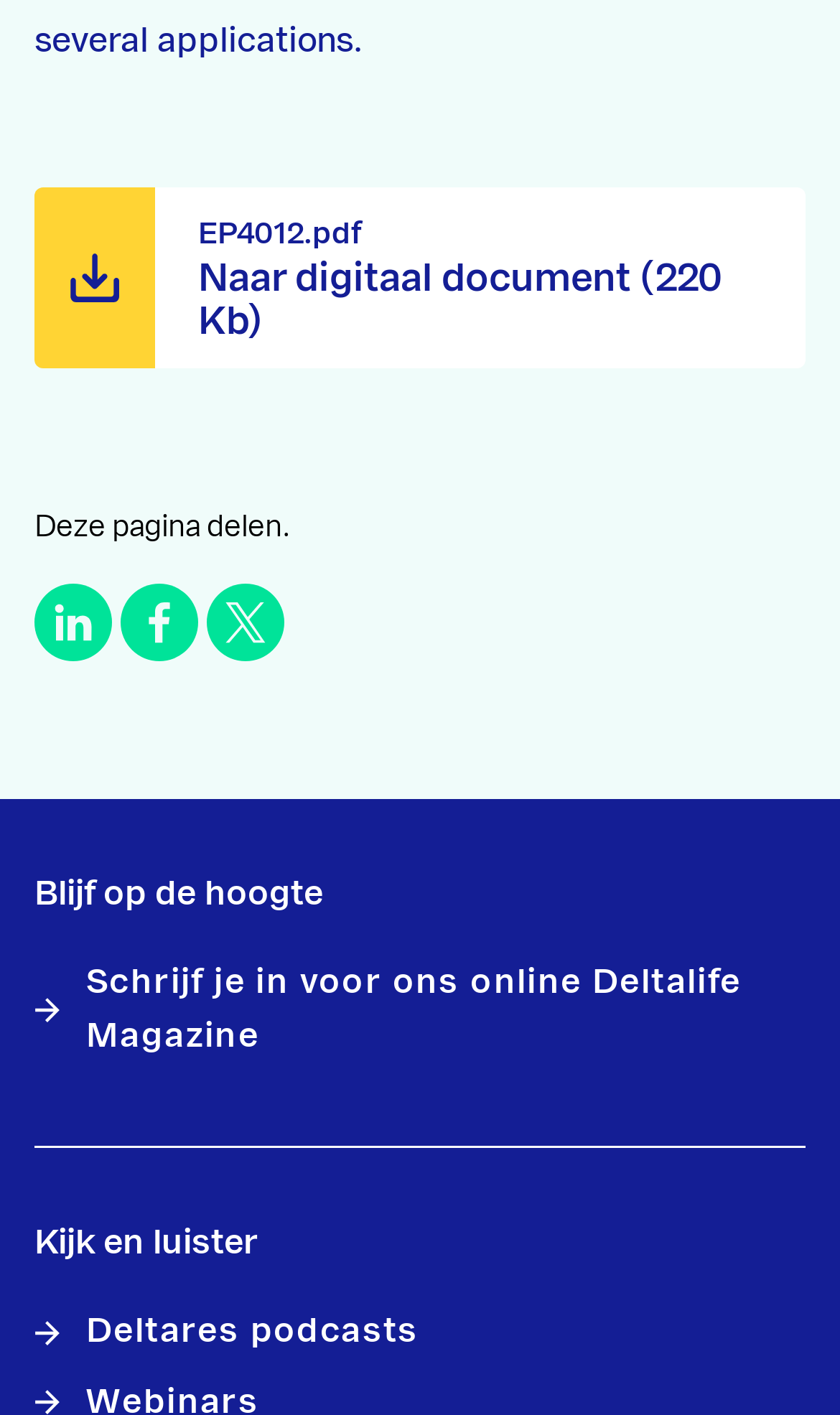What is the file format of the downloadable document?
Answer the question with as much detail as you can, using the image as a reference.

The downloadable document is in PDF format, as indicated by the 'EP4012.pdf' link under the 'Over ons' section. This link suggests that the document can be downloaded in PDF format.